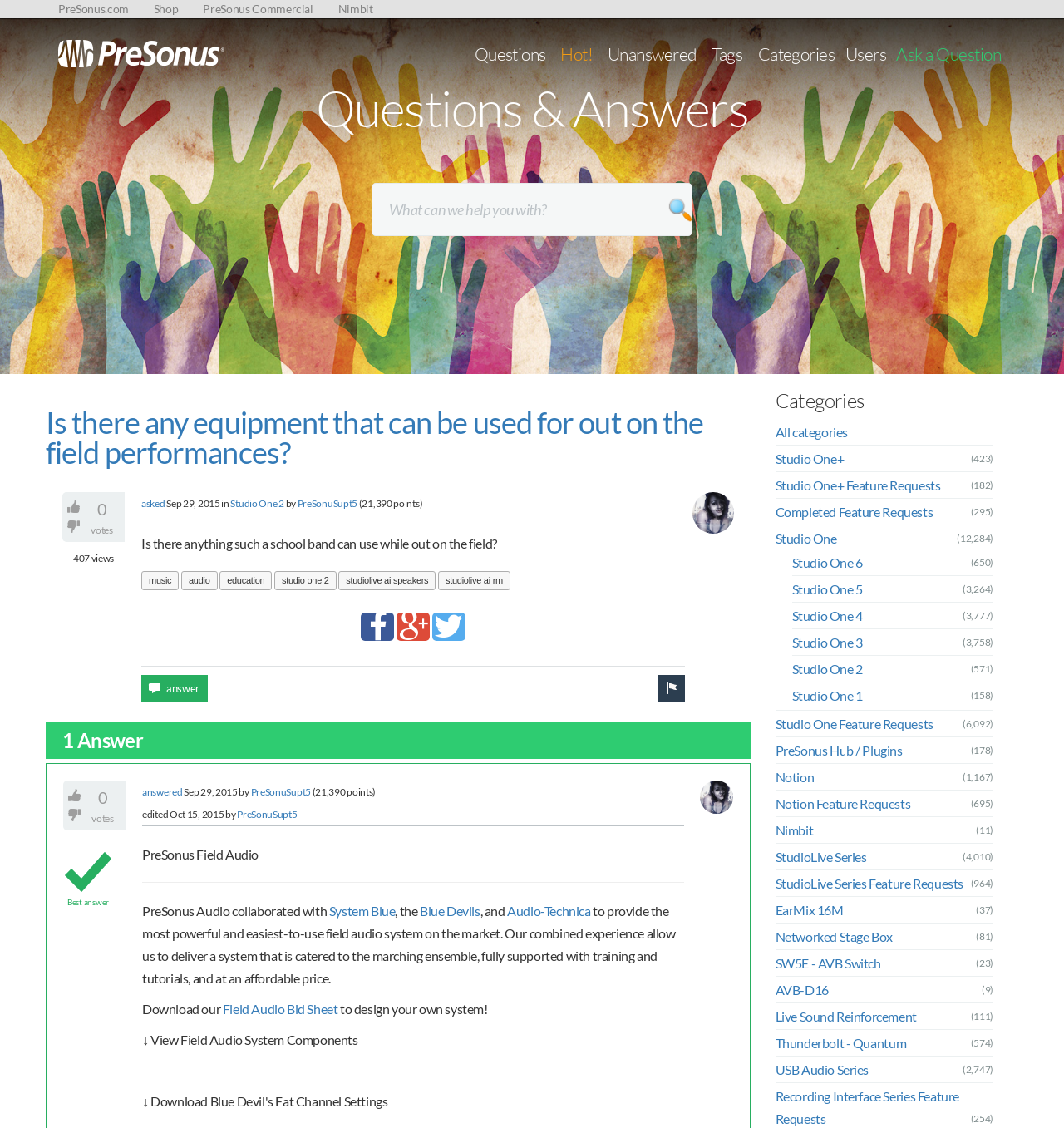Carefully examine the image and provide an in-depth answer to the question: What is the name of the company that collaborated with PreSonus?

The name of the company that collaborated with PreSonus is determined by reading the text 'System Blue' which is located in the answer section of the webpage. This text indicates that System Blue collaborated with PreSonus to develop the field audio system.